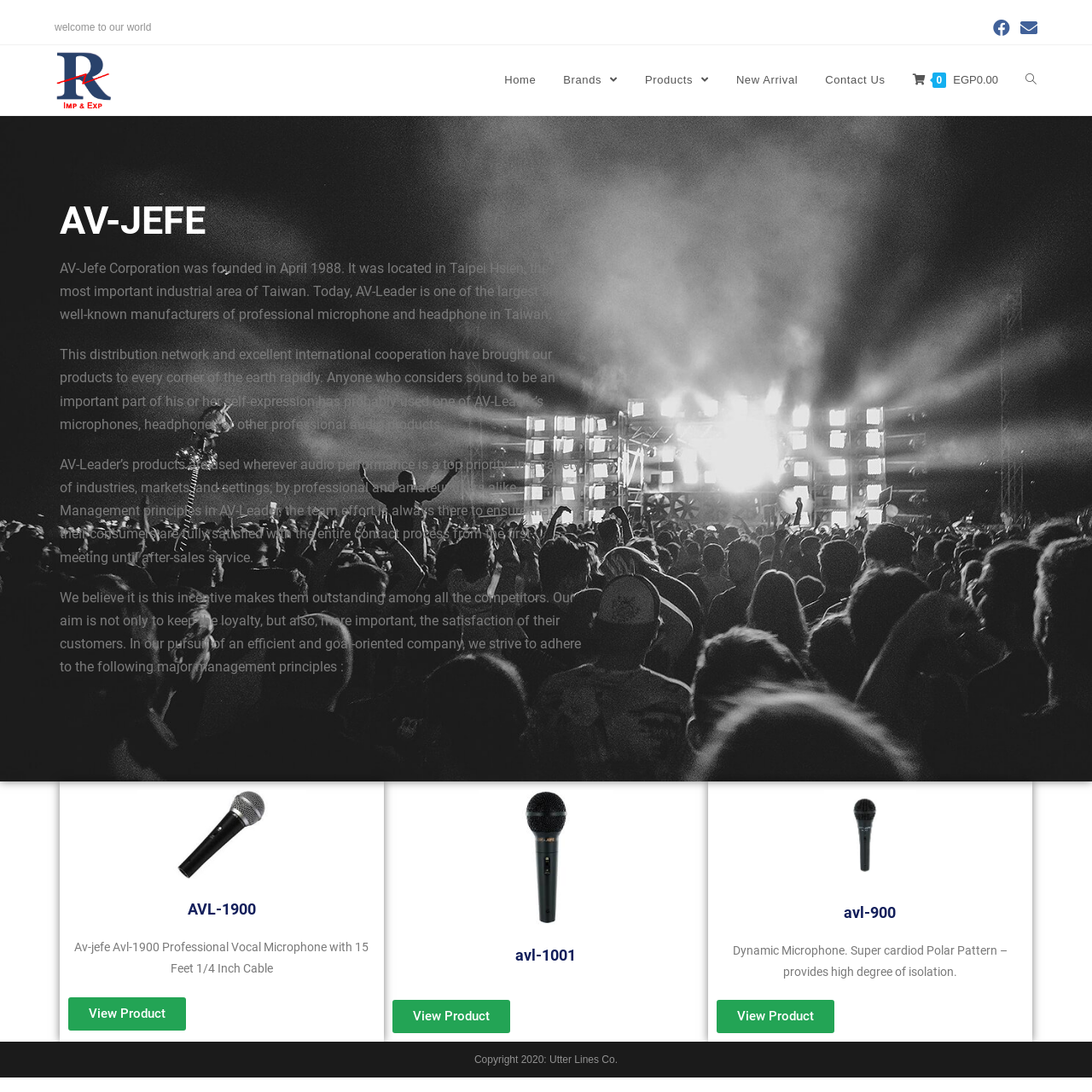Identify and provide the bounding box for the element described by: "Contact Us".

[0.743, 0.041, 0.823, 0.105]